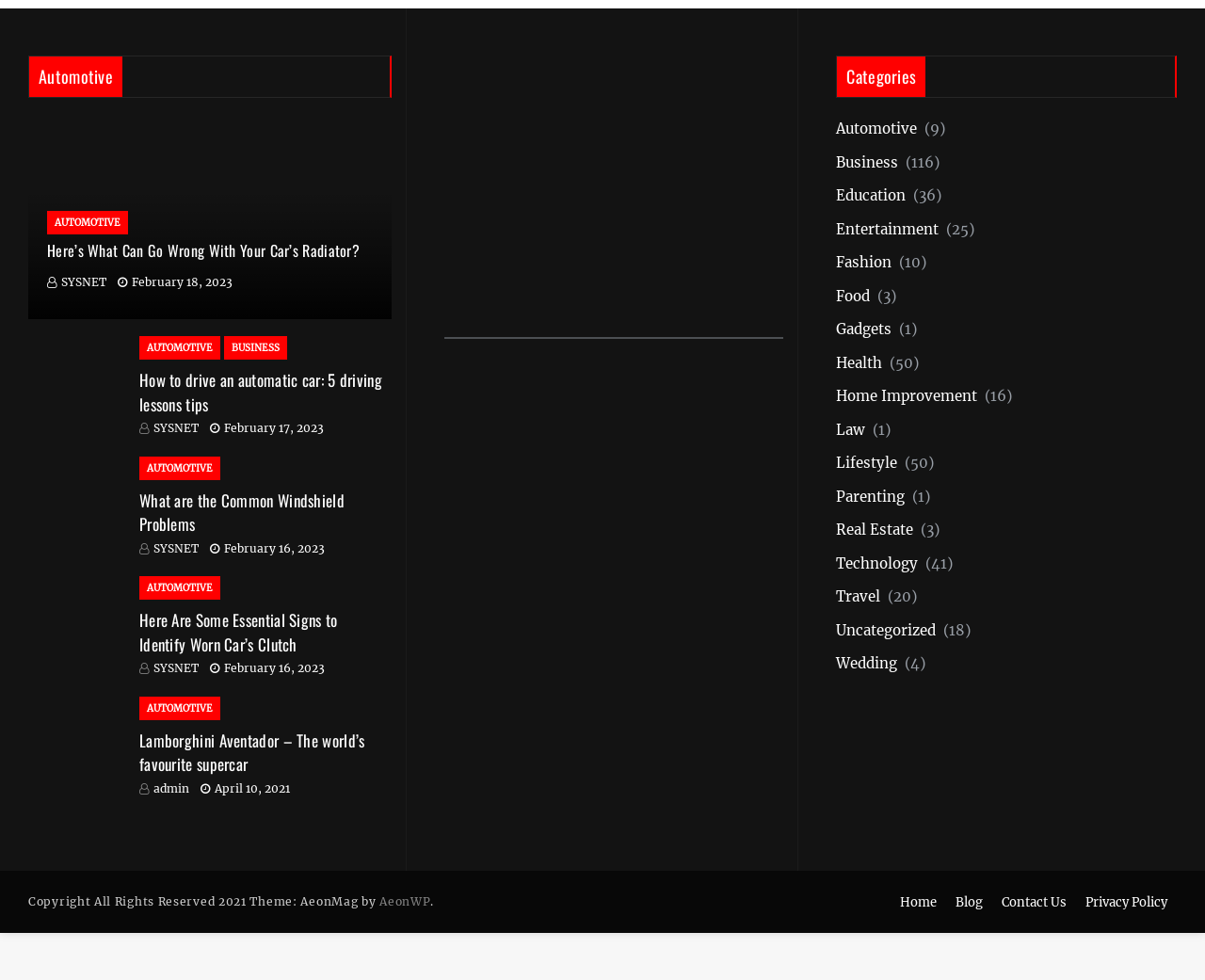Provide a brief response to the question using a single word or phrase: 
Is there a search function on the webpage?

No